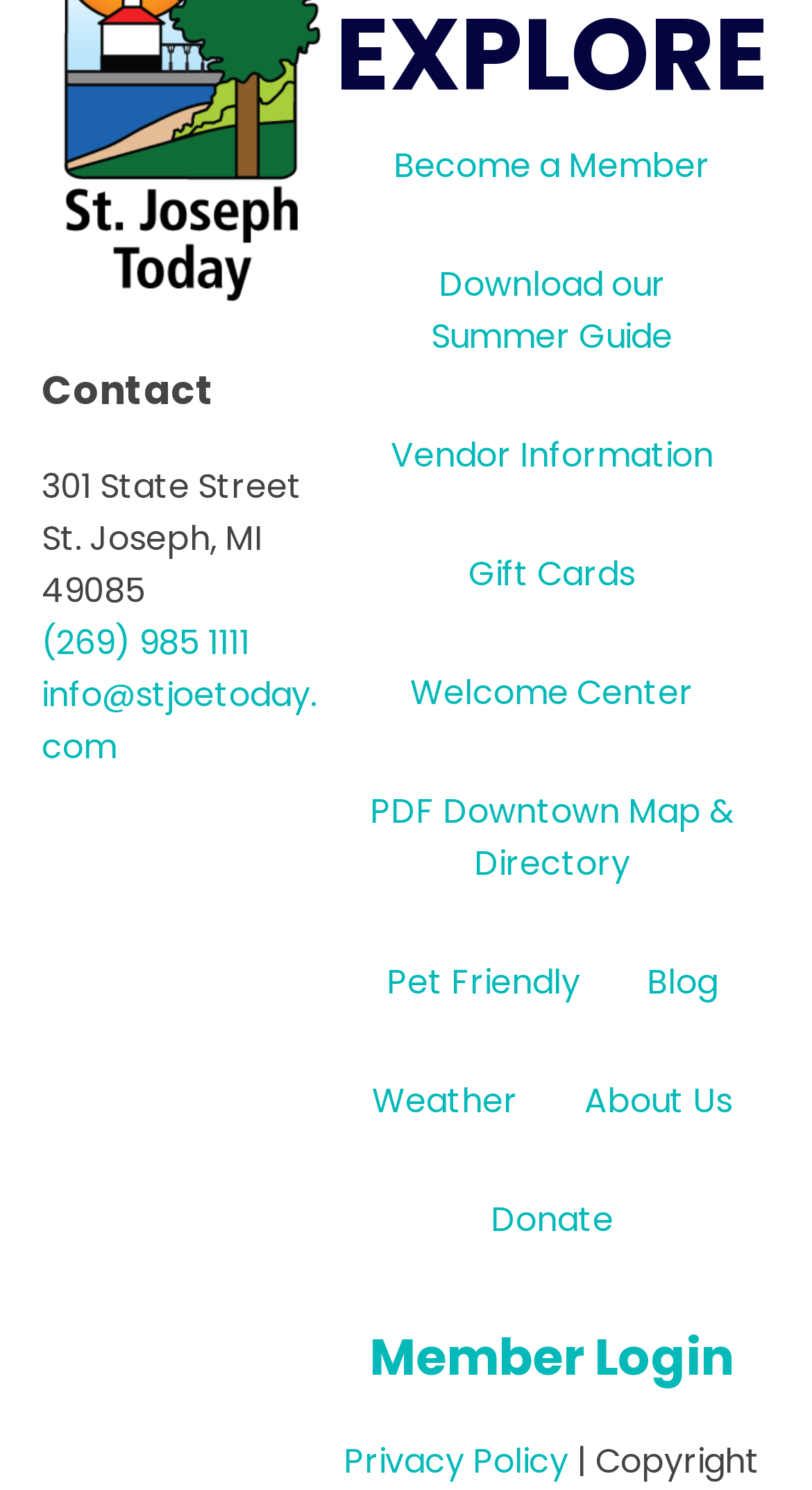Please identify the bounding box coordinates of the clickable area that will allow you to execute the instruction: "Login as a member".

[0.455, 0.887, 0.904, 0.933]